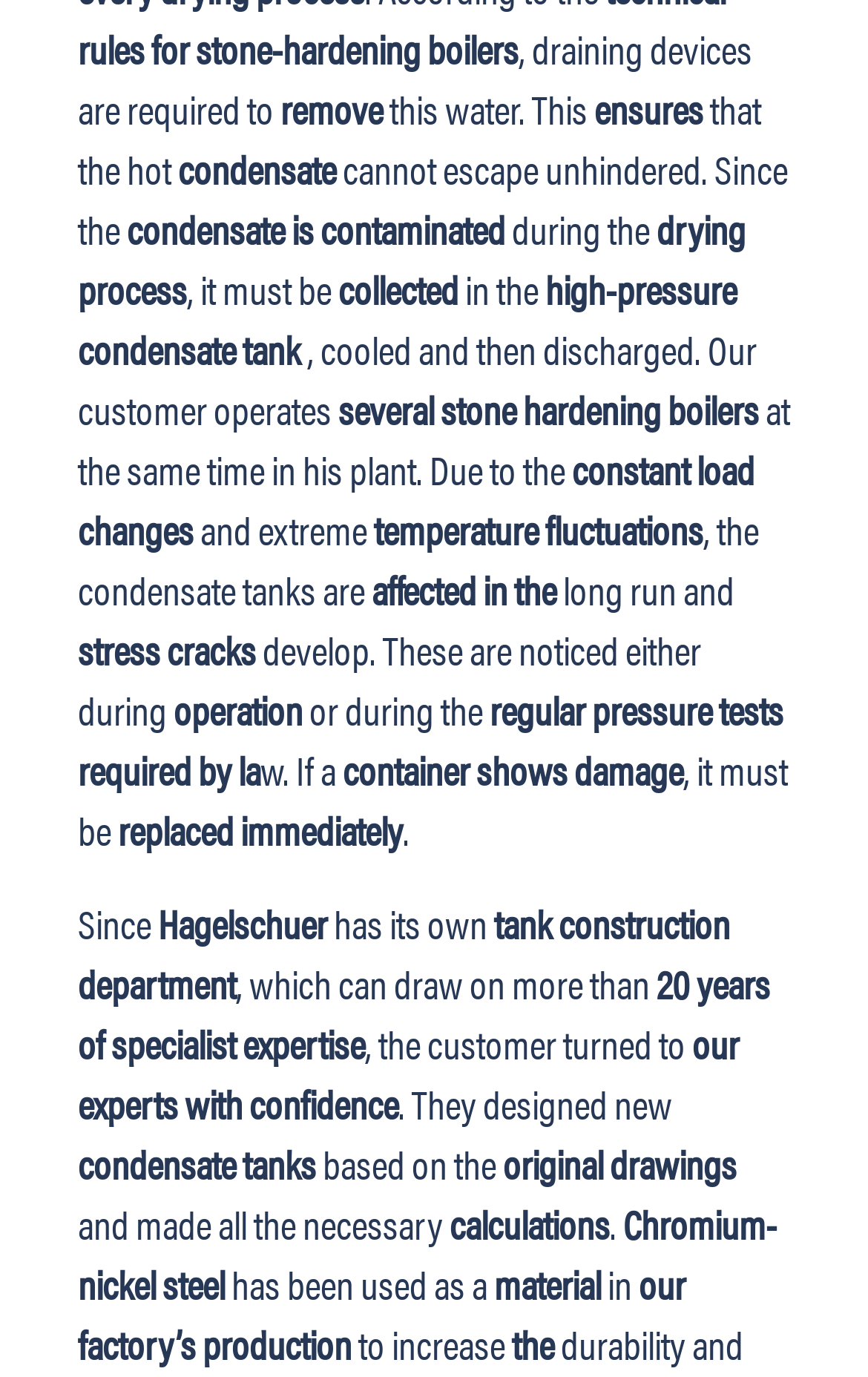Please find the bounding box coordinates of the clickable region needed to complete the following instruction: "Click on 'CAD planning'". The bounding box coordinates must consist of four float numbers between 0 and 1, i.e., [left, top, right, bottom].

[0.141, 0.874, 0.364, 0.931]